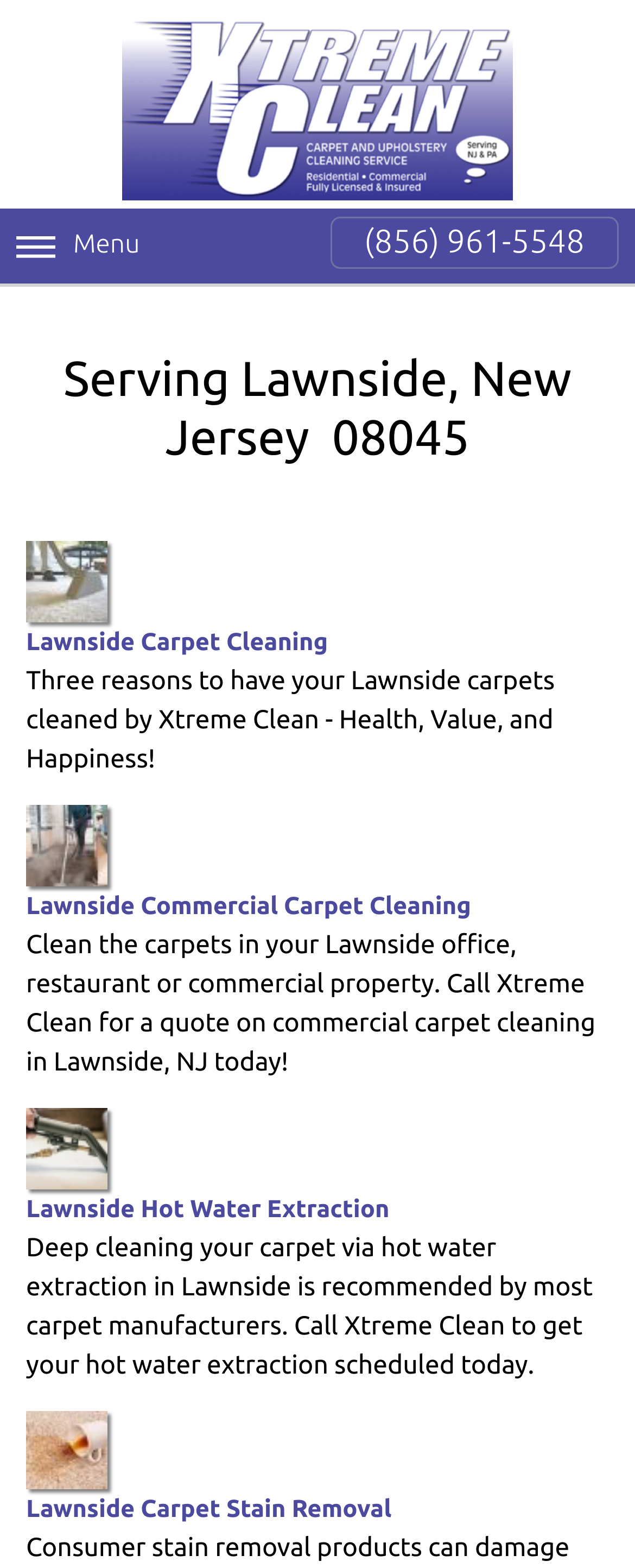What is the recommended method for deep cleaning carpets in Lawnside?
Provide an in-depth and detailed explanation in response to the question.

I found this information by reading the static text element that describes the 'Lawnside Hot Water Extraction' service, which states that deep cleaning via hot water extraction is recommended by most carpet manufacturers.